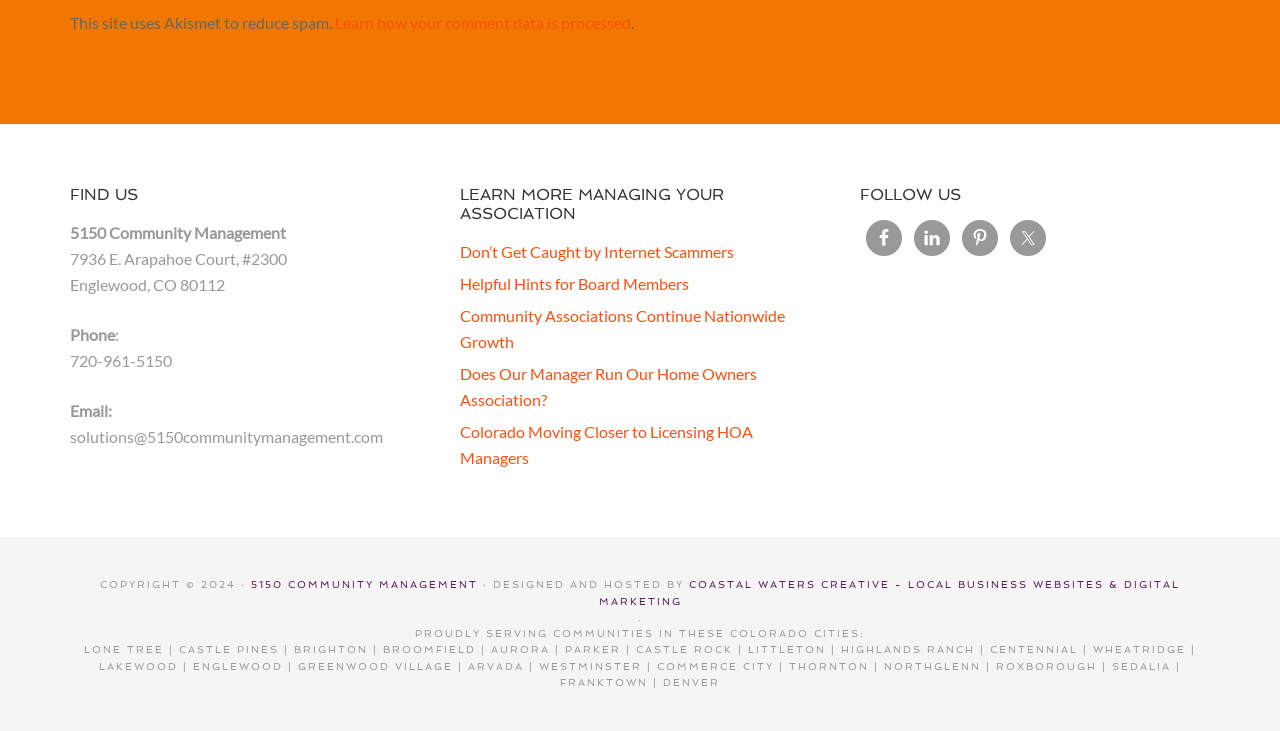Given the element description: "5150 Community Management", predict the bounding box coordinates of this UI element. The coordinates must be four float numbers between 0 and 1, given as [left, top, right, bottom].

[0.196, 0.793, 0.373, 0.808]